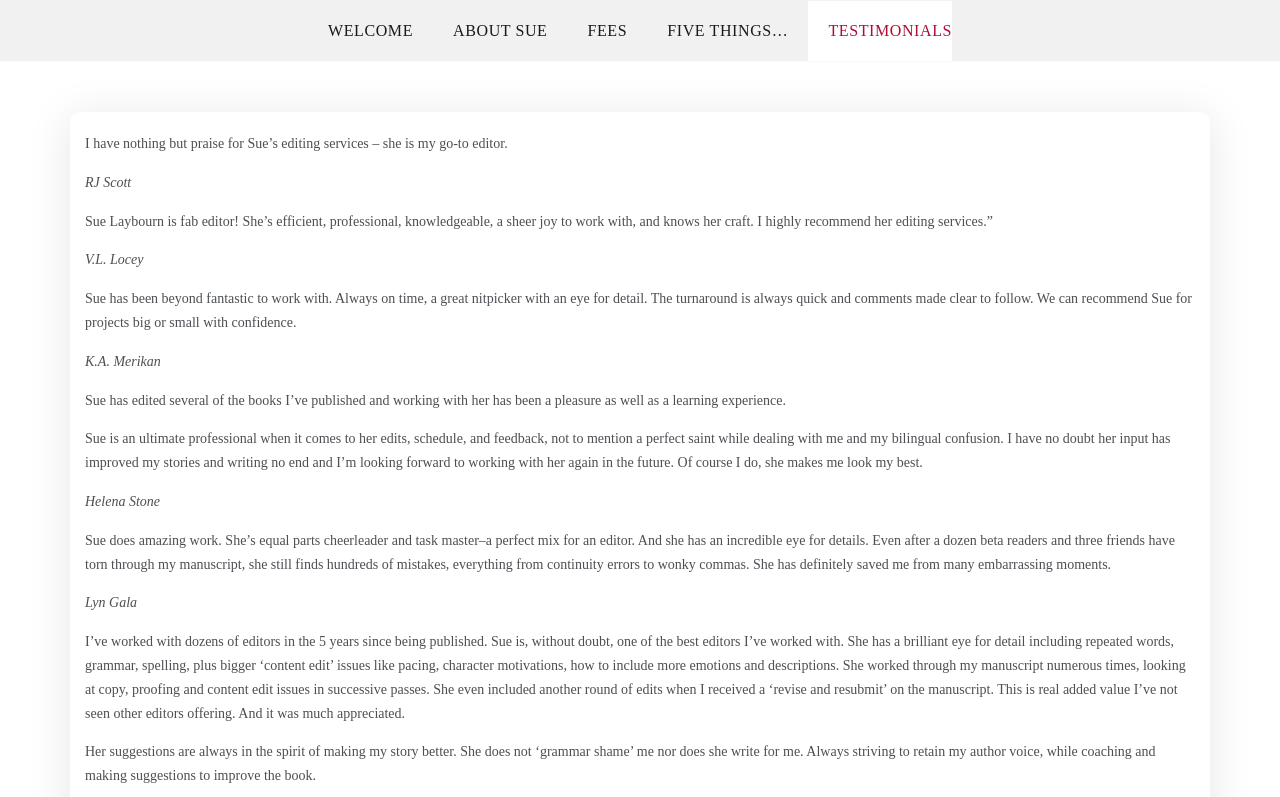Provide a single word or phrase to answer the given question: 
How many testimonials are displayed on this webpage?

7